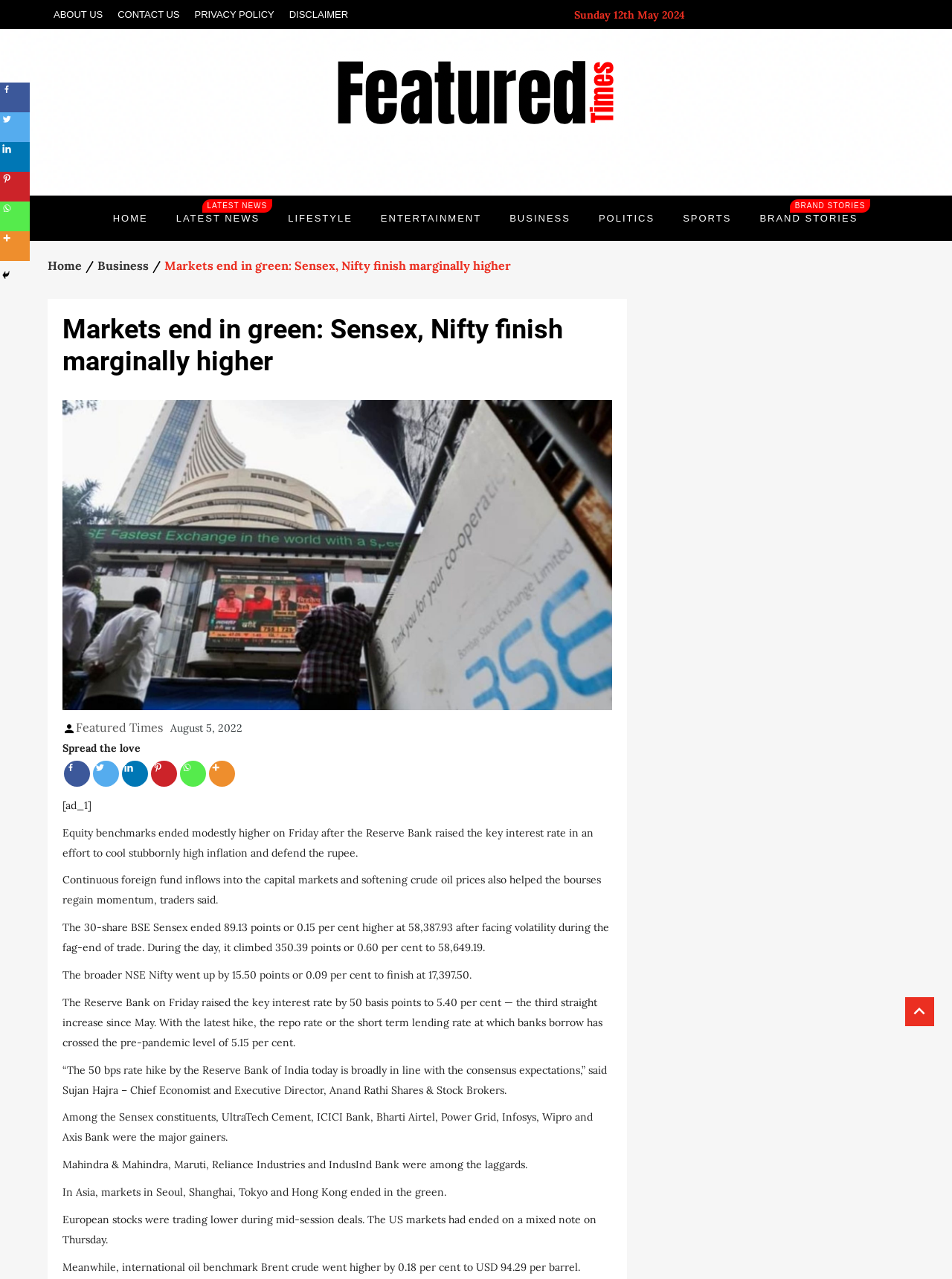Identify and extract the main heading of the webpage.

Markets end in green: Sensex, Nifty finish marginally higher